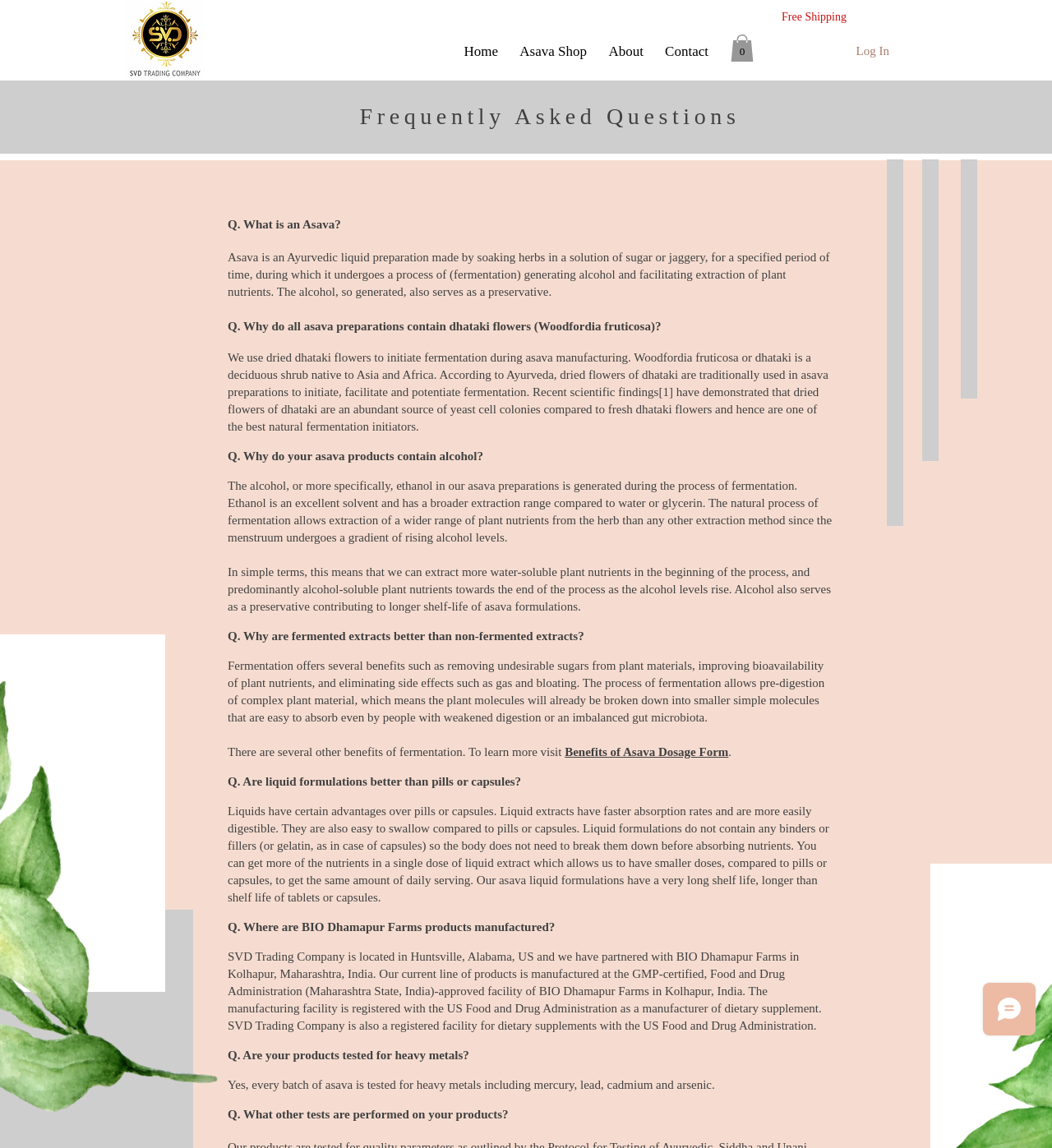What is Asava?
Answer the question with a detailed and thorough explanation.

According to the webpage, Asava is an Ayurvedic liquid preparation made by soaking herbs in a solution of sugar or jaggery, for a specified period of time, during which it undergoes a process of fermentation generating alcohol and facilitating extraction of plant nutrients.